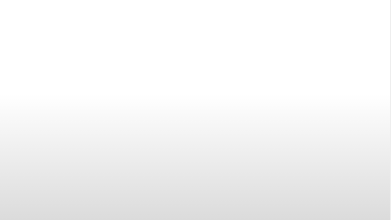What is the purpose of the image?
Provide a detailed and extensive answer to the question.

According to the caption, the image is intended to enhance readers' understanding of the content and underline the significance of Pichai's leadership in shaping the future of technology at Google, which implies that the purpose of the image is to engage audiences and convey the importance of the topic.